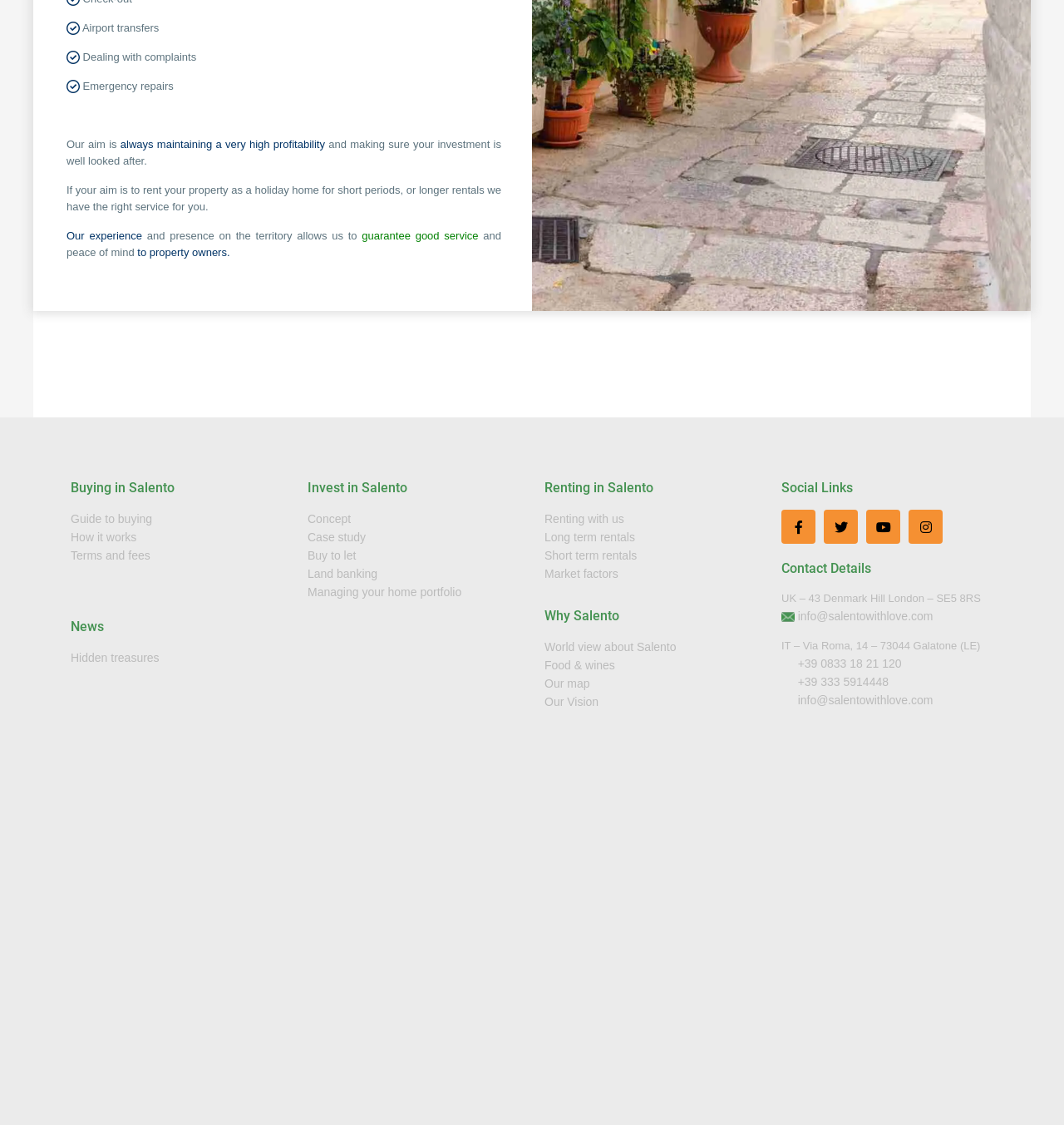Please identify the bounding box coordinates of where to click in order to follow the instruction: "Visit 'facebook'".

[0.734, 0.453, 0.766, 0.483]